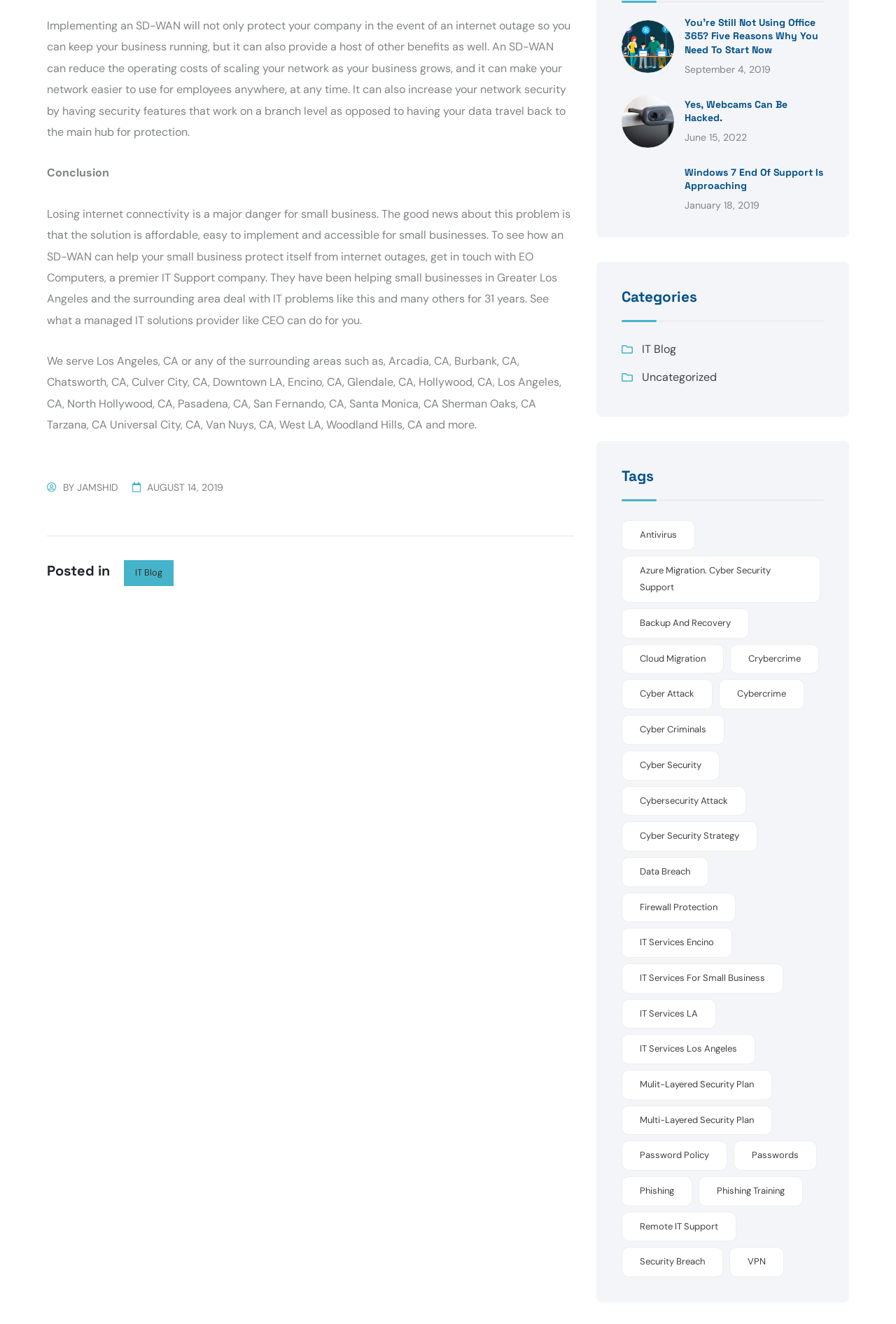Please find the bounding box coordinates of the clickable region needed to complete the following instruction: "Read the article 'You’re Still Not Using Office 365? Five Reasons Why You Need To Start Now'". The bounding box coordinates must consist of four float numbers between 0 and 1, i.e., [left, top, right, bottom].

[0.764, 0.012, 0.92, 0.043]